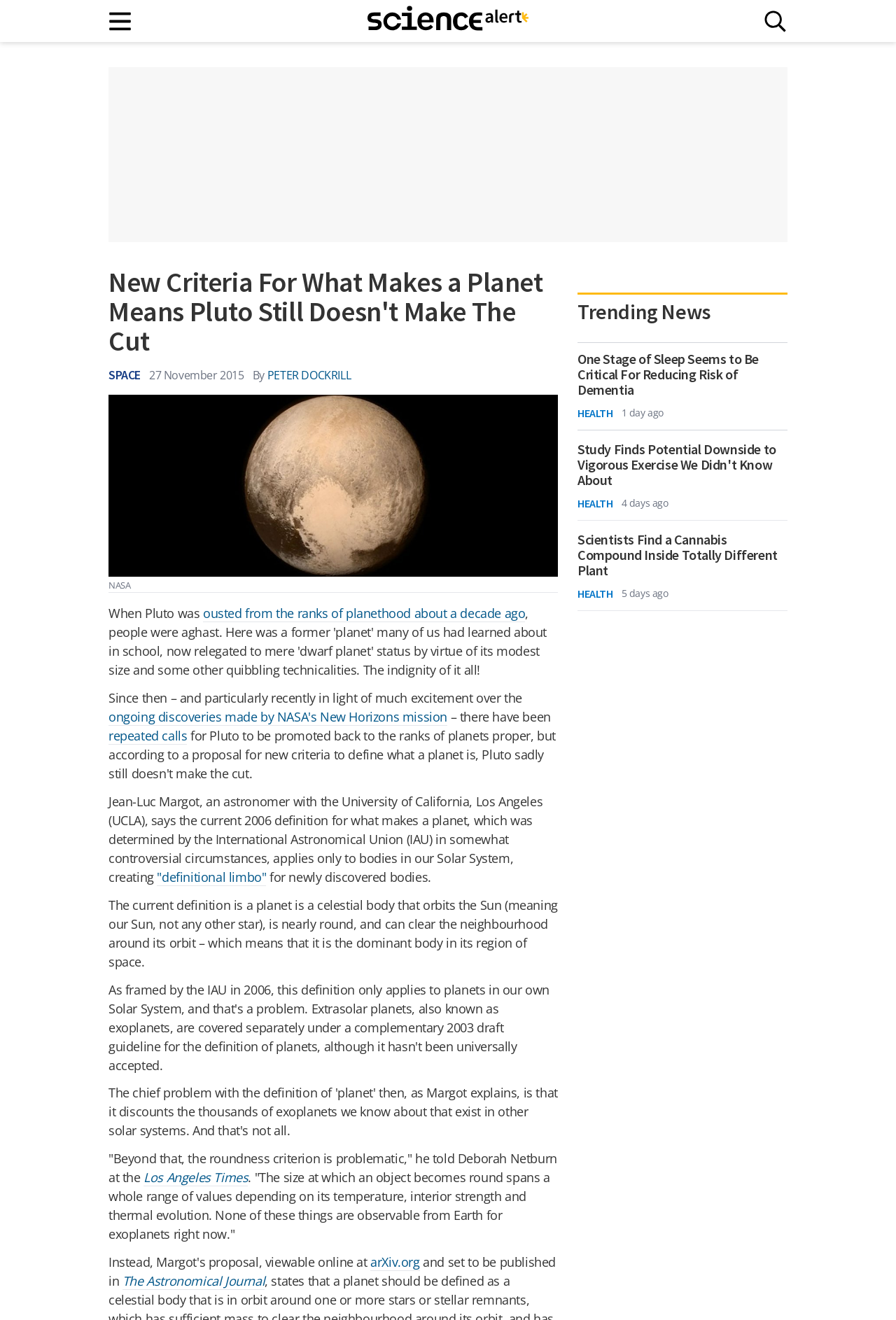Please find the bounding box coordinates for the clickable element needed to perform this instruction: "Click the ScienceAlert homepage link".

[0.41, 0.006, 0.59, 0.025]